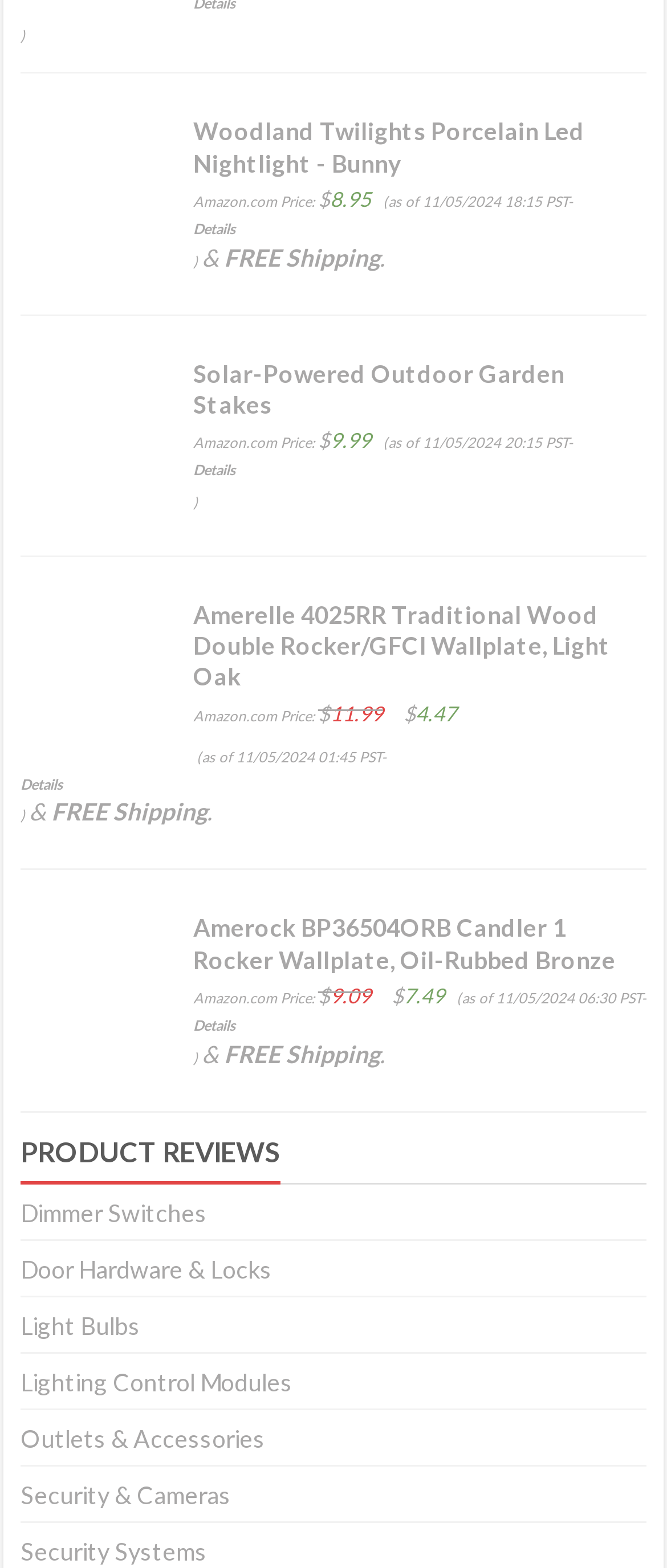Use the details in the image to answer the question thoroughly: 
Which product has the lowest current price?

I compared the current prices of all the products listed and found that the Amerelle 4025RR Traditional Wood Double Rocker/GFCI Wallplate has the lowest current price of $4.47.